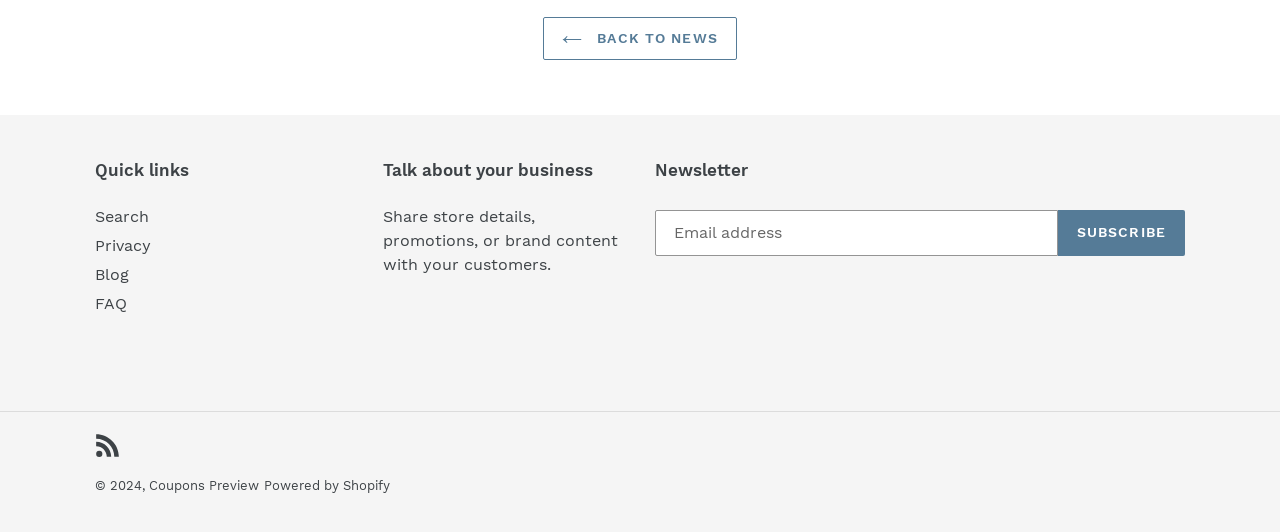Locate the bounding box coordinates of the clickable element to fulfill the following instruction: "Visit the blog". Provide the coordinates as four float numbers between 0 and 1 in the format [left, top, right, bottom].

[0.074, 0.498, 0.101, 0.534]